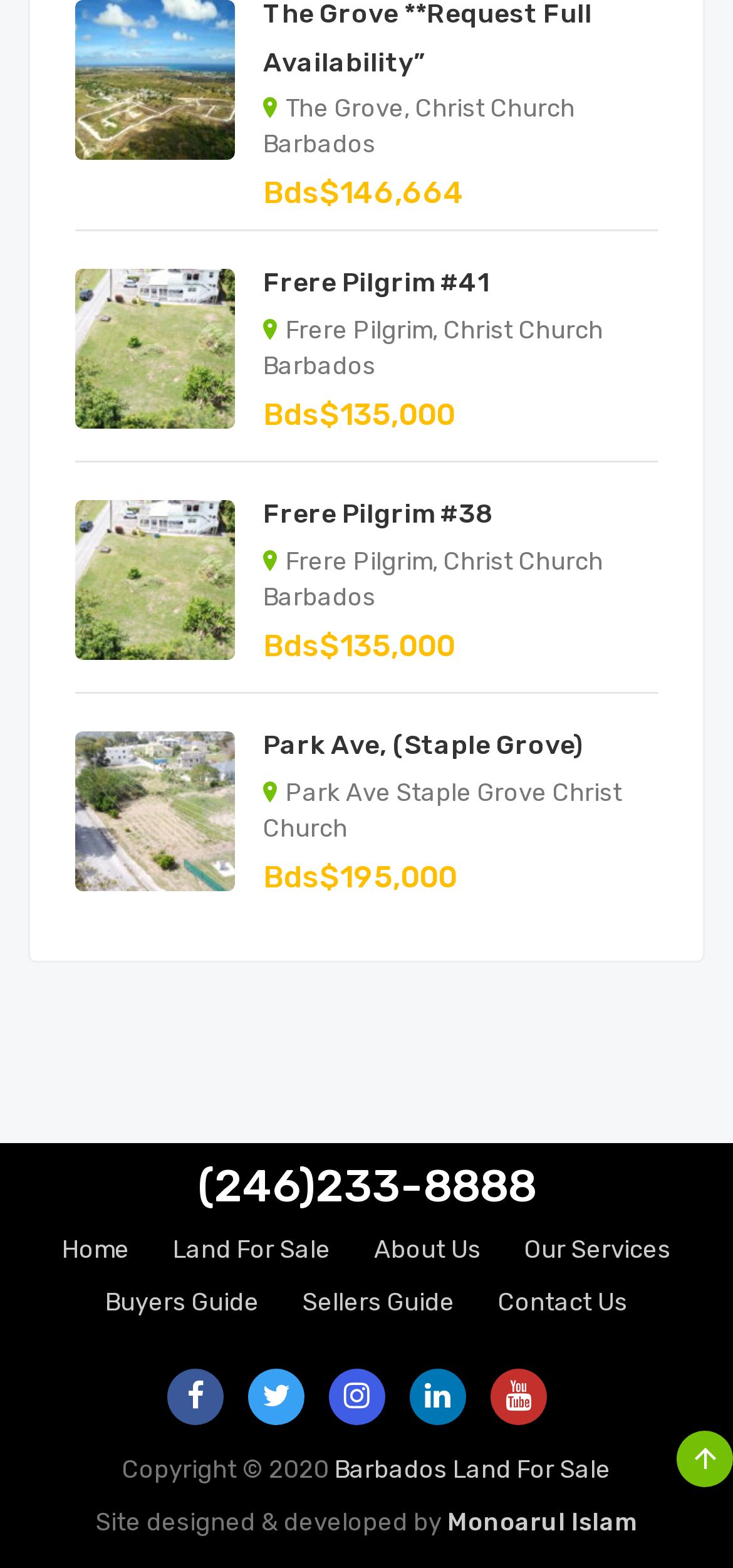How many navigation links are there?
Please give a detailed and elaborate answer to the question based on the image.

I counted the number of links in the navigation section, which are 'Home', 'Land For Sale', 'About Us', 'Our Services', 'Buyers Guide', 'Sellers Guide', 'Contact Us', and '(246)233-8888'.